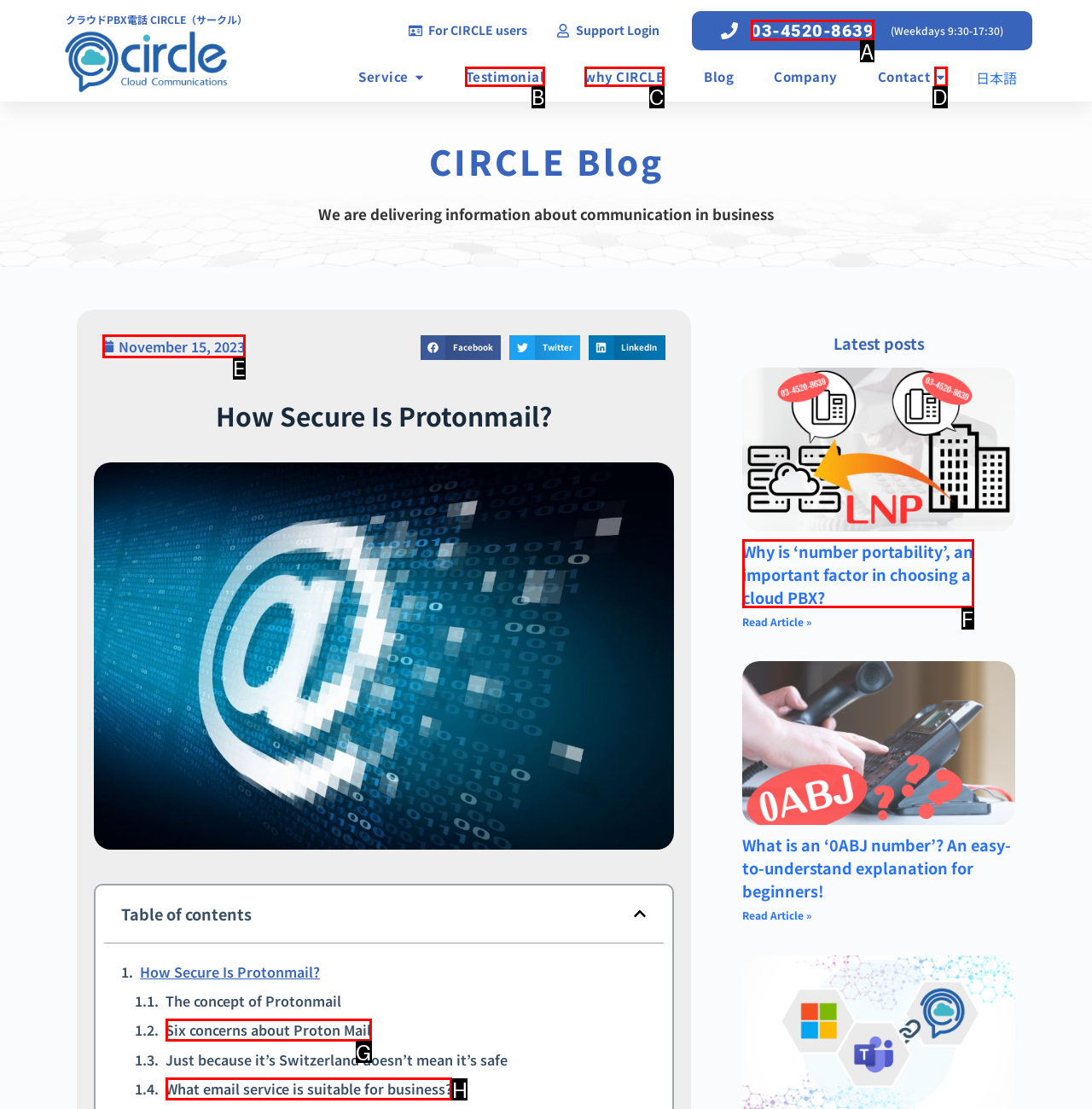Identify the correct UI element to click on to achieve the following task: Click the 'What email service is suitable for business?' link Respond with the corresponding letter from the given choices.

H